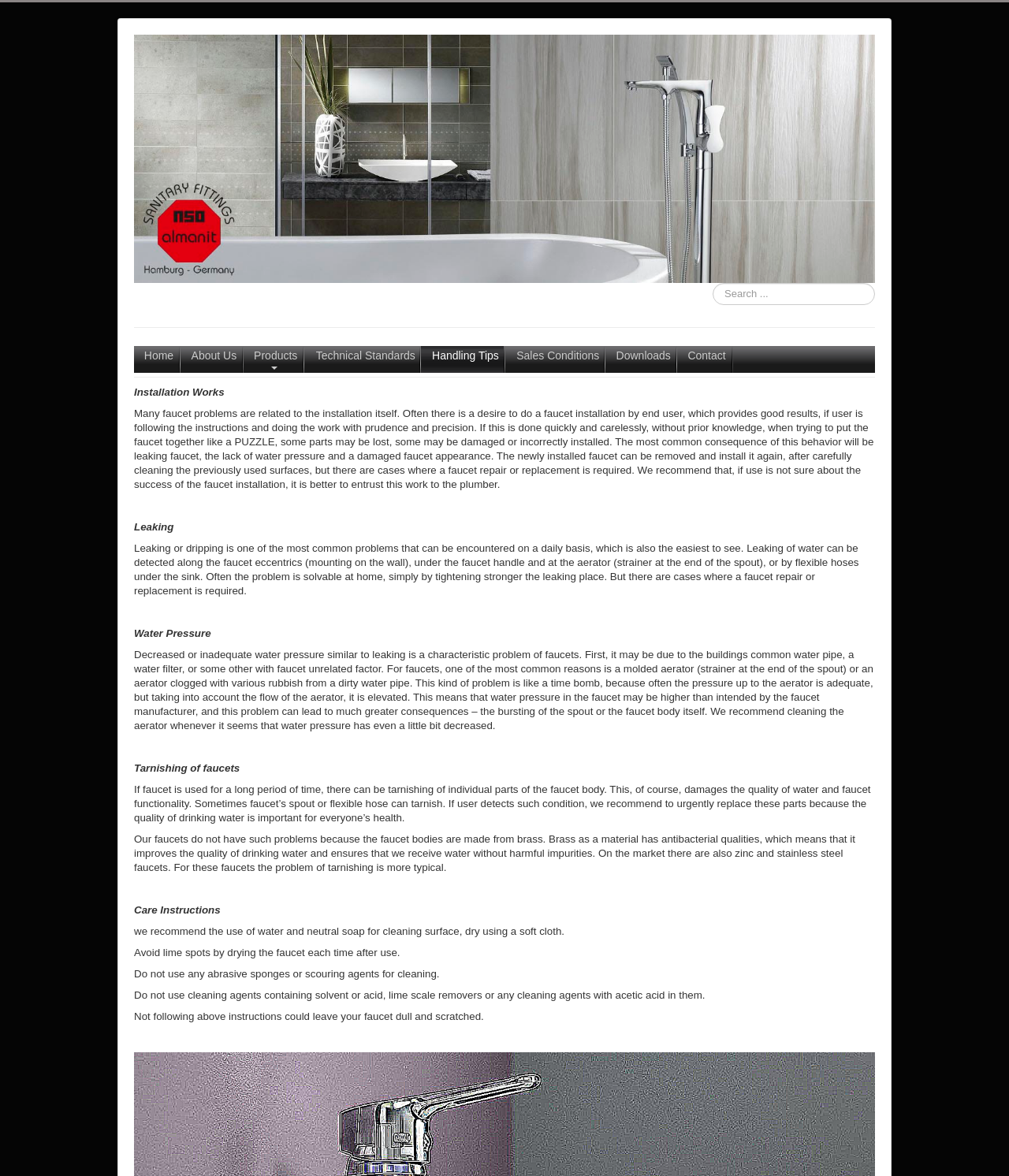Please find the bounding box coordinates (top-left x, top-left y, bottom-right x, bottom-right y) in the screenshot for the UI element described as follows: Sales Conditions

[0.51, 0.294, 0.591, 0.317]